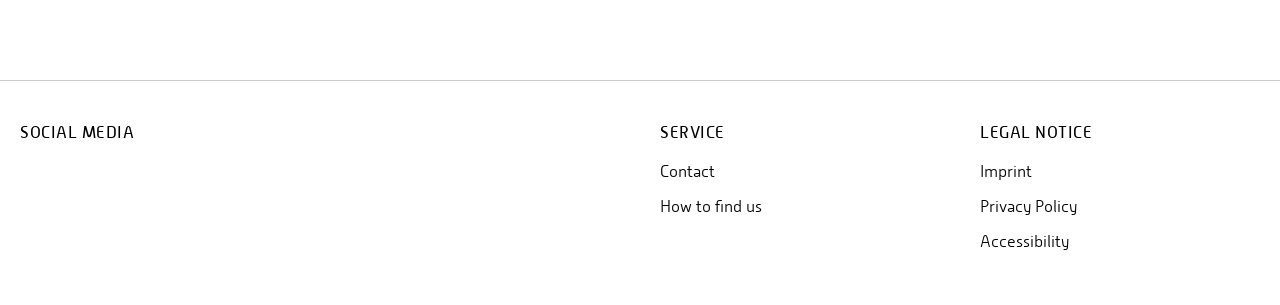Find the bounding box coordinates of the element to click in order to complete the given instruction: "Contact Us."

None